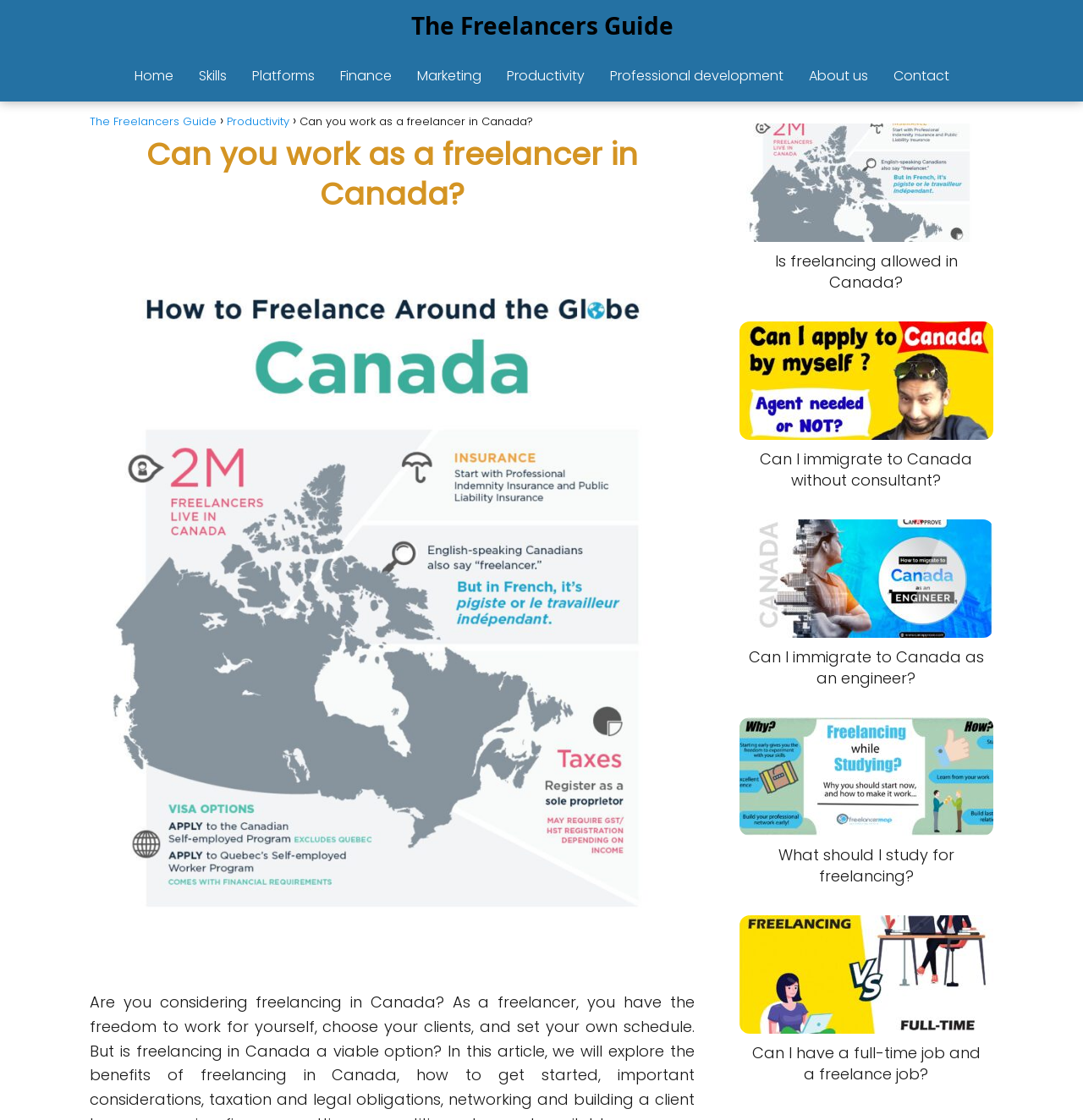Describe all the visual and textual components of the webpage comprehensively.

The webpage is about freelancing in Canada, with a focus on exploring the benefits and opportunities available. At the top, there is a logo and a link to "The Freelancers Guide" on the left, accompanied by a navigation menu with links to various categories such as "Home", "Skills", "Platforms", "Finance", "Marketing", "Productivity", "Professional development", "About us", and "Contact" on the right.

Below the navigation menu, there is a breadcrumbs section that displays the current page's path, with links to "The Freelancers Guide" and "Productivity", and a static text "Can you work as a freelancer in Canada?".

The main content of the page is divided into five sections, each with a link to a related question about freelancing in Canada. These sections are stacked vertically, with the first section starting from the top left, and each subsequent section below the previous one. The questions addressed in these sections include "Is freelancing allowed in Canada?", "Can I immigrate to Canada without a consultant?", "Can I immigrate to Canada as an engineer?", "What should I study for freelancing?", and "Can I have a full-time job and a freelance job?".

Overall, the webpage provides an overview of freelancing in Canada, with links to various resources and answers to common questions about freelancing in the country.